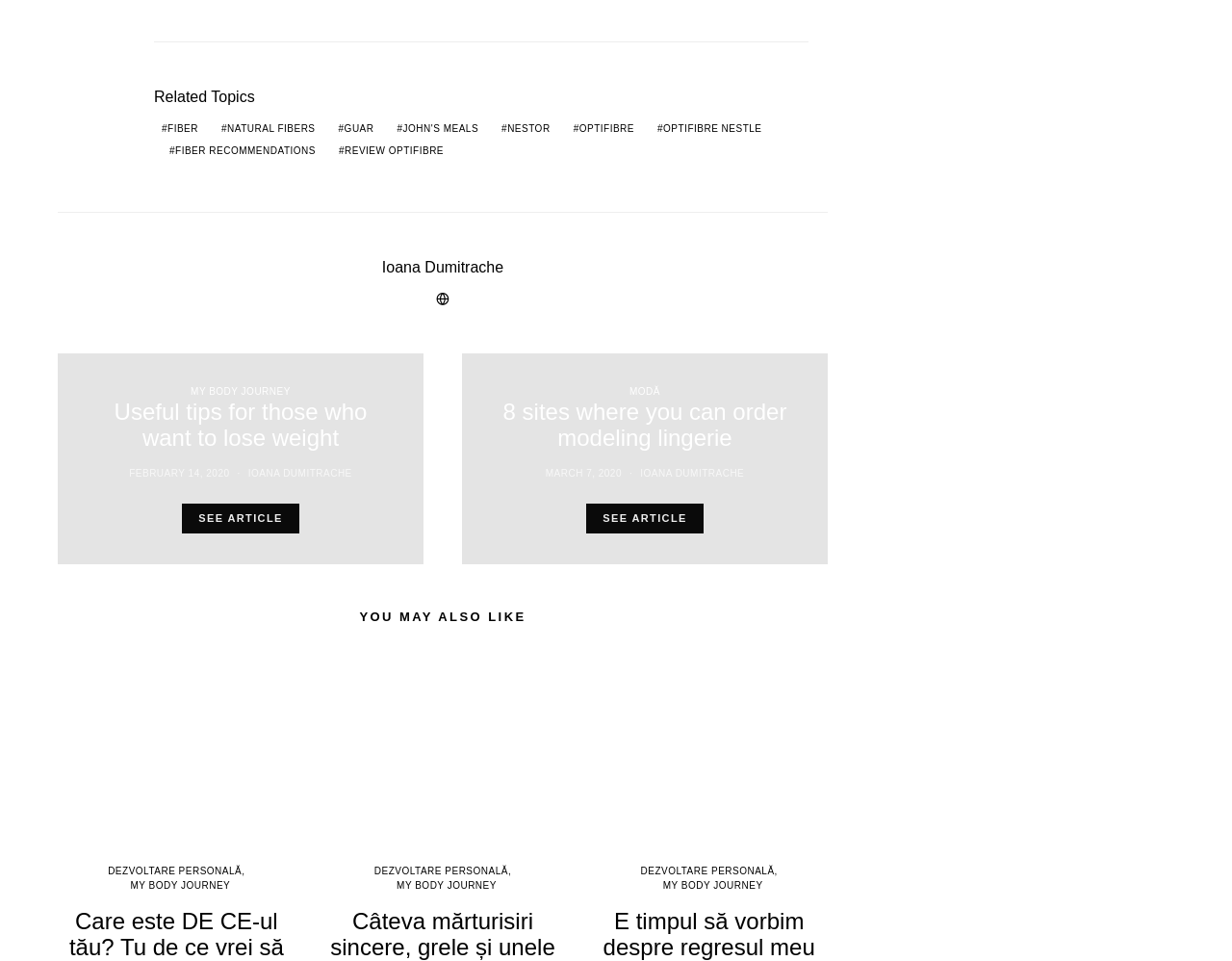Provide the bounding box coordinates for the area that should be clicked to complete the instruction: "Read the article 'Useful tips for those who want to lose weight'".

[0.072, 0.415, 0.319, 0.469]